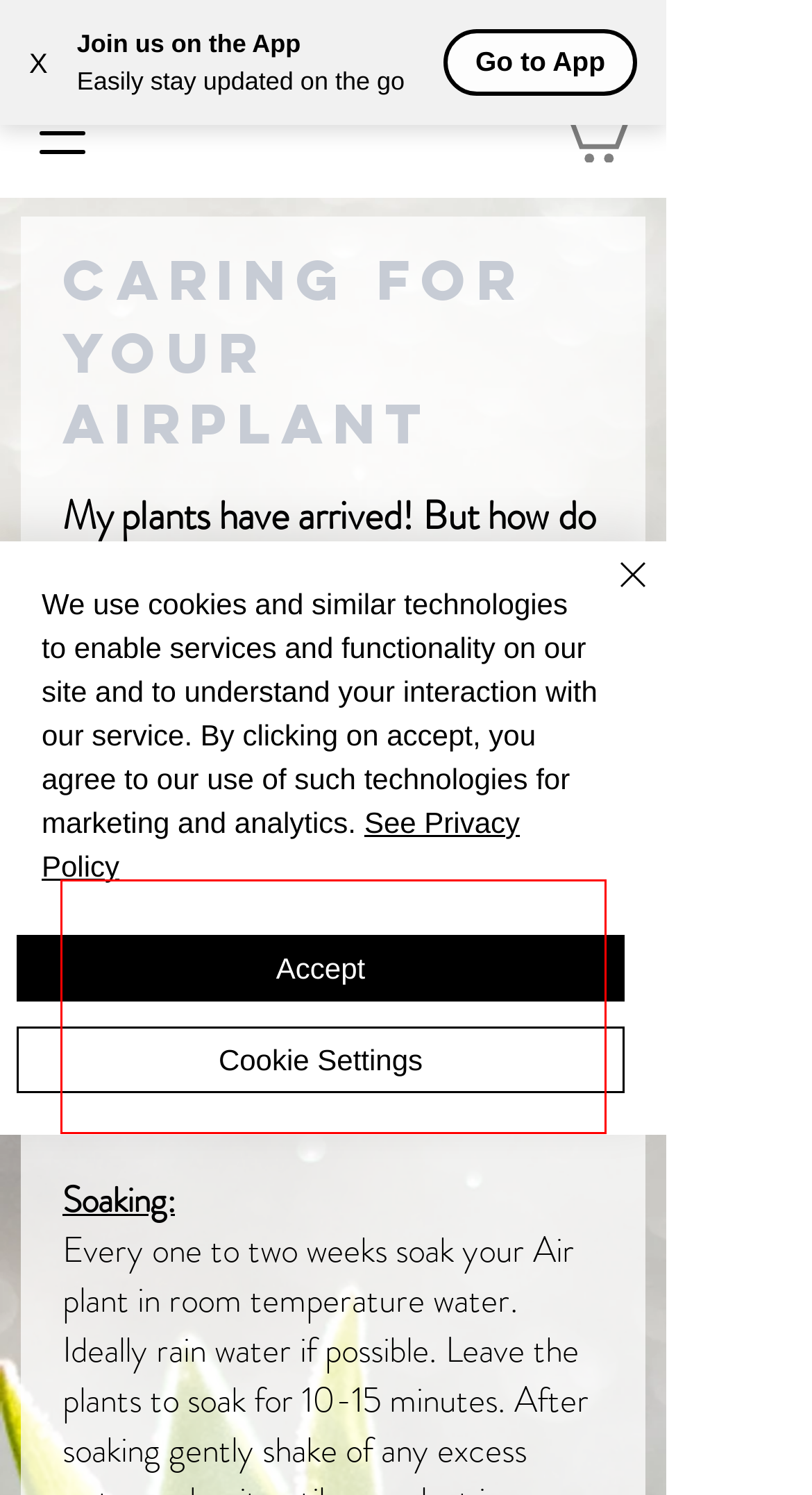The screenshot you have been given contains a UI element surrounded by a red rectangle. Use OCR to read and extract the text inside this red rectangle.

Air plants should be kept where they will receive bright, indirect sunlight or under fluorescent lighting. Direct sunlight will deplete the plants of their moisture, so avoid if possible.